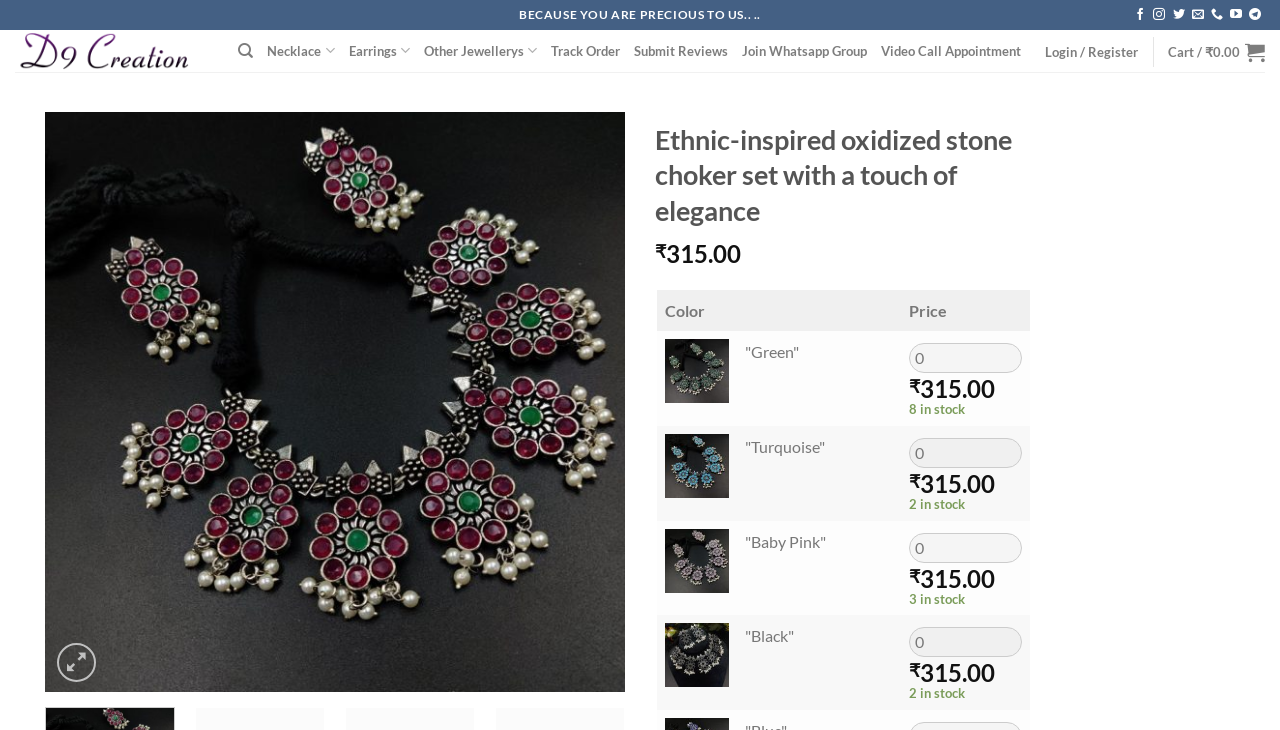Write an exhaustive caption that covers the webpage's main aspects.

This webpage is an e-commerce product page for an "Ethnic-inspired Oxidized Stone Choker Set" from the brand D9creation. The product is made of brass, has a silver plating, and weighs 70 grams.

At the top of the page, there is a header section with a message "BECAUSE YOU ARE PRECIOUS TO US...." followed by a row of social media links to Facebook, Instagram, Twitter, YouTube, Telegram, and an email contact link.

Below the header, there is a navigation menu with links to different categories, including "Necklace", "Earrings", "Other Jewellerys", "Track Order", "Submit Reviews", "Join Whatsapp Group", "Video Call Appointment", "Login / Register", and "Cart".

The main product section is located in the middle of the page, featuring a large image of the choker set. Above the image, there is a heading that reads "Ethnic-inspired oxidized stone choker set with a touch of elegance". The product price, ₹315.00, is displayed next to the heading.

Below the image, there is a table with four rows, each representing a different color variation of the product: "Green", "Turquoise", "Baby Pink", and "Black". Each row contains a small image of the product in the corresponding color, a quantity selector, and the price and availability information.

At the bottom of the page, there are two buttons, "Previous" and "Next", which are likely used for navigating through product images. There is also a small icon with a shopping cart symbol and a price tag, indicating the total cost of the items in the cart.